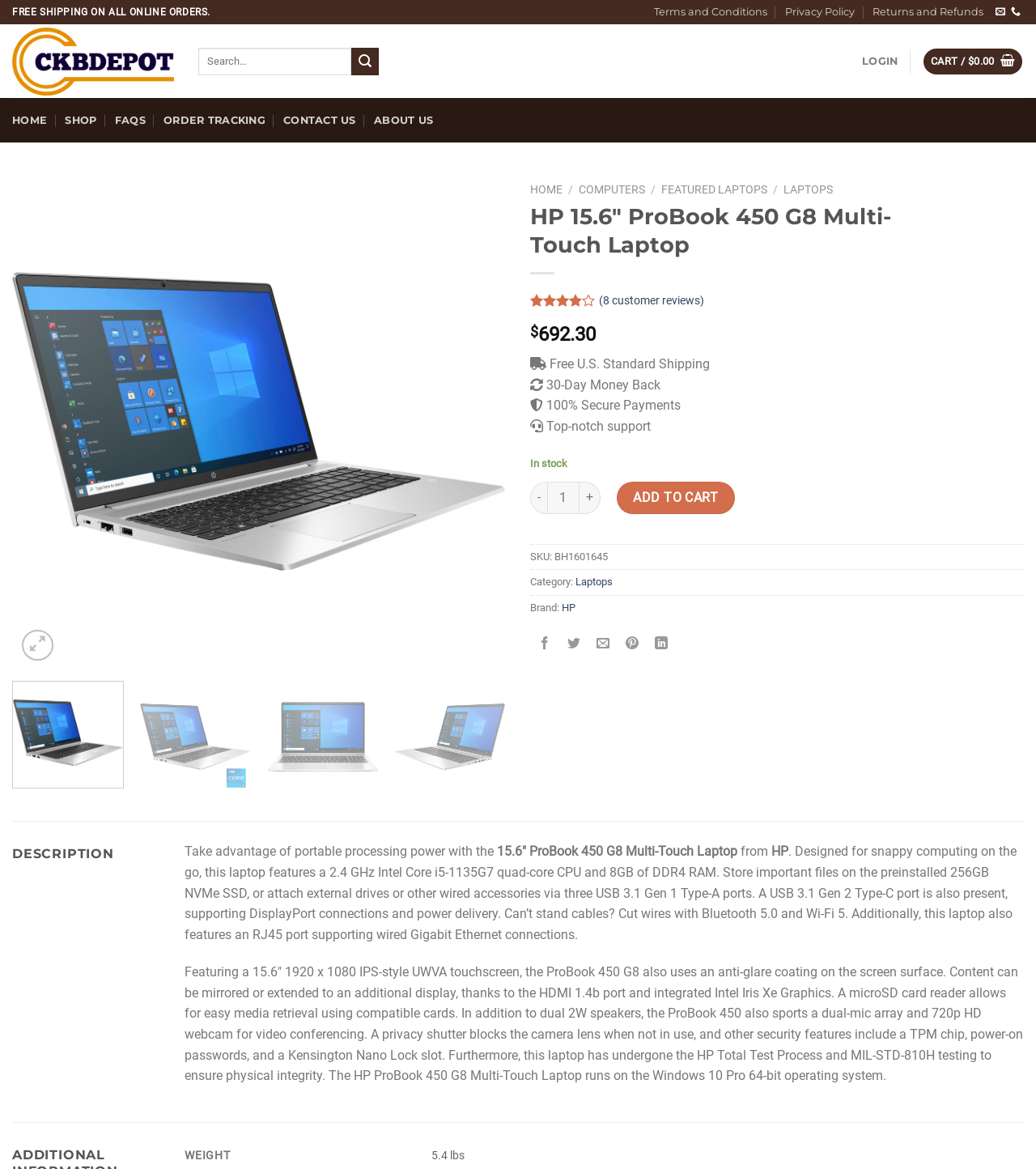Kindly determine the bounding box coordinates for the clickable area to achieve the given instruction: "Click on the 'About Us' link".

None